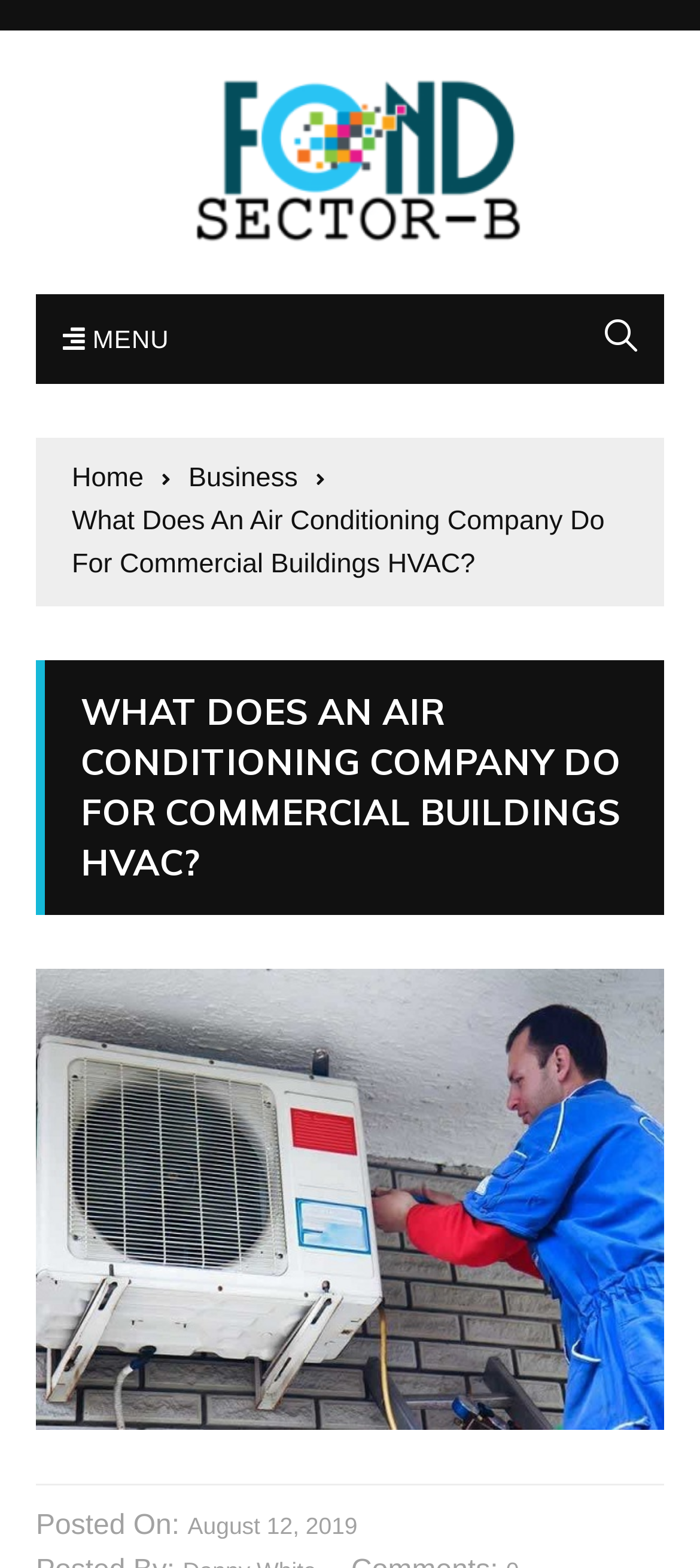What type of buildings is the air conditioning company serving?
Observe the image and answer the question with a one-word or short phrase response.

Commercial Buildings